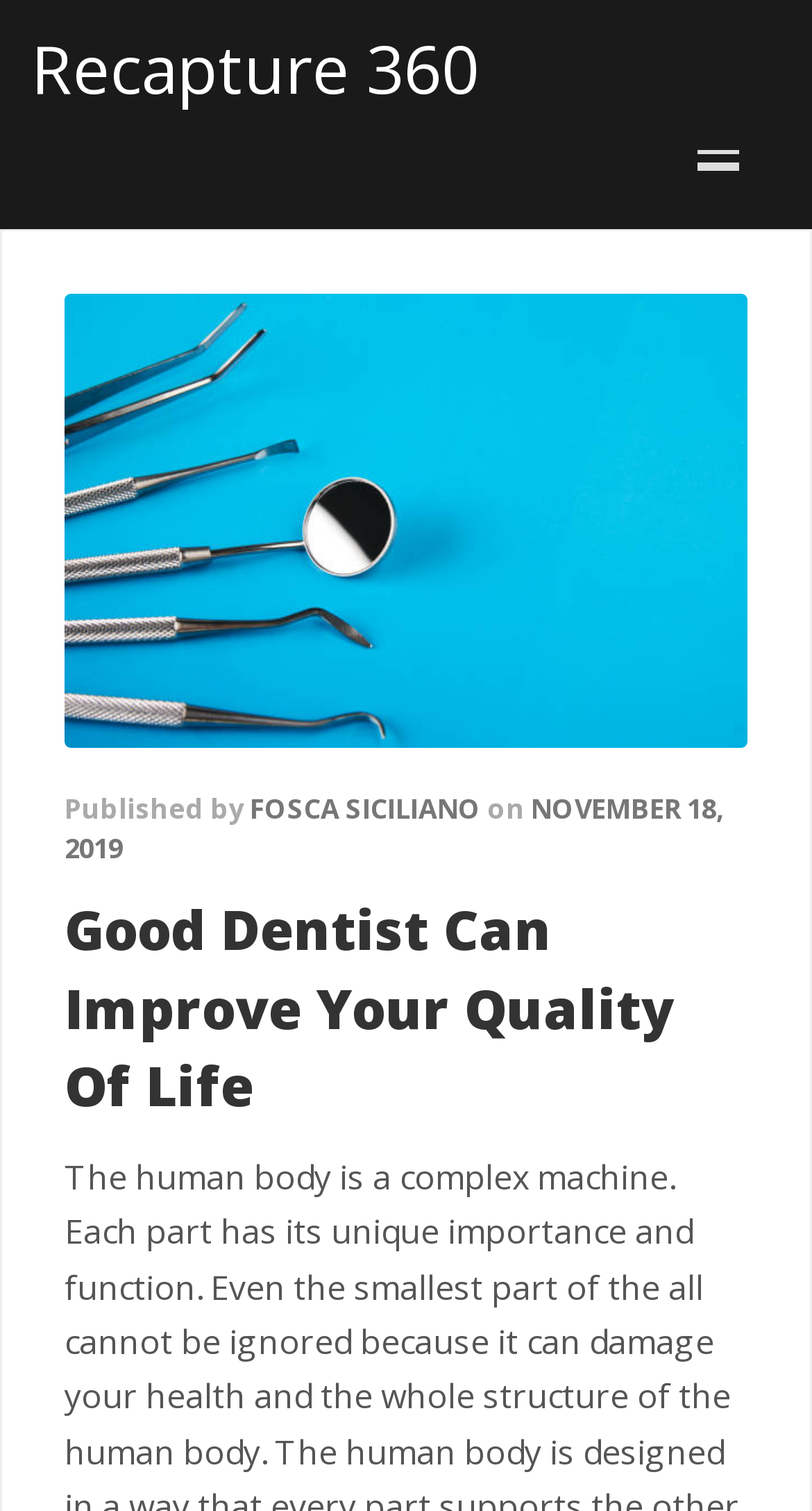From the element description: "Recapture 360", extract the bounding box coordinates of the UI element. The coordinates should be expressed as four float numbers between 0 and 1, in the order [left, top, right, bottom].

[0.038, 0.015, 0.59, 0.074]